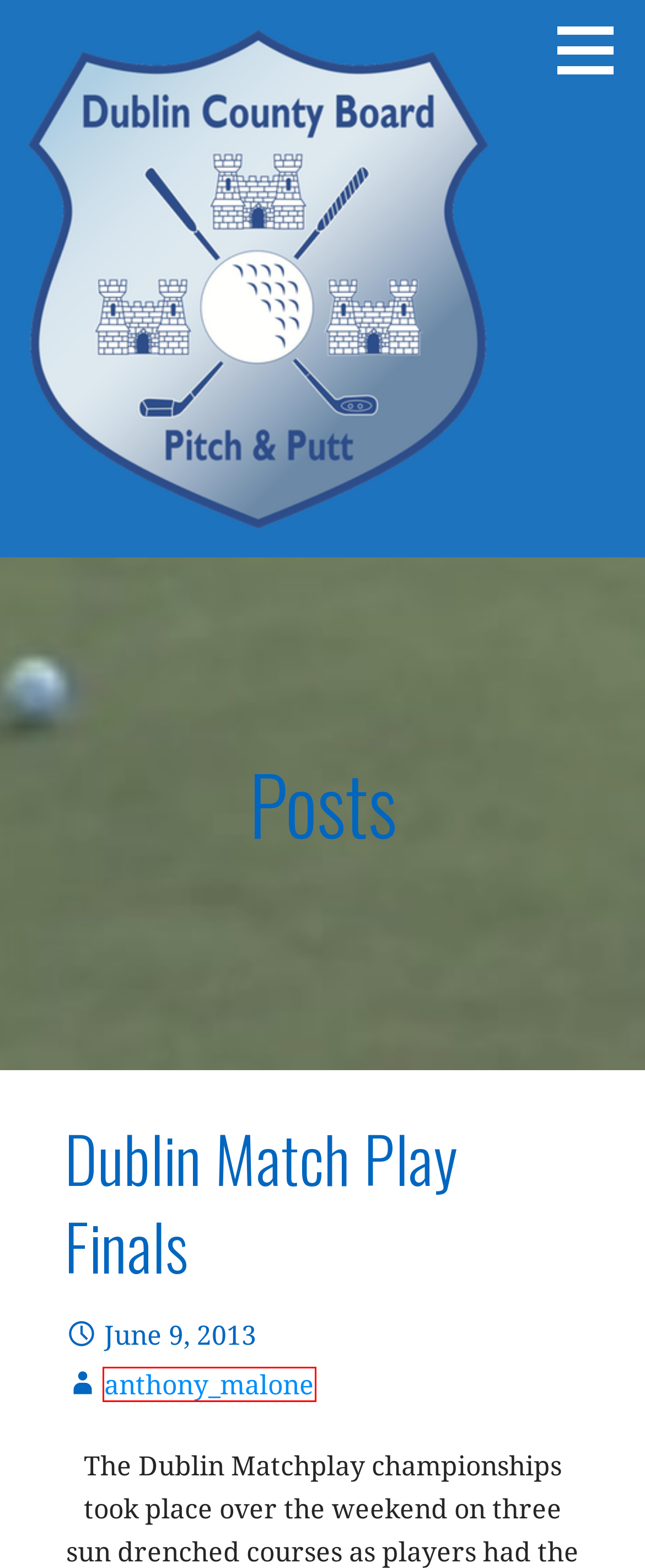Observe the provided screenshot of a webpage with a red bounding box around a specific UI element. Choose the webpage description that best fits the new webpage after you click on the highlighted element. These are your options:
A. Dublin County Board Course Maintenance 2023 – Dublin Pitch & Putt County Board
B. Junior takes his Senior’s Title! – Dublin Pitch & Putt County Board
C. Dublin Pitch & Putt County Board – pitch and putt
D. Get Well Wishes – Dublin Pitch & Putt County Board
E. Convention 2023 – Dublin Pitch & Putt County Board
F. anthony_malone – Dublin Pitch & Putt County Board
G. Uncategorized – Dublin Pitch & Putt County Board
H. Dublin League Finals – Dublin Pitch & Putt County Board

F